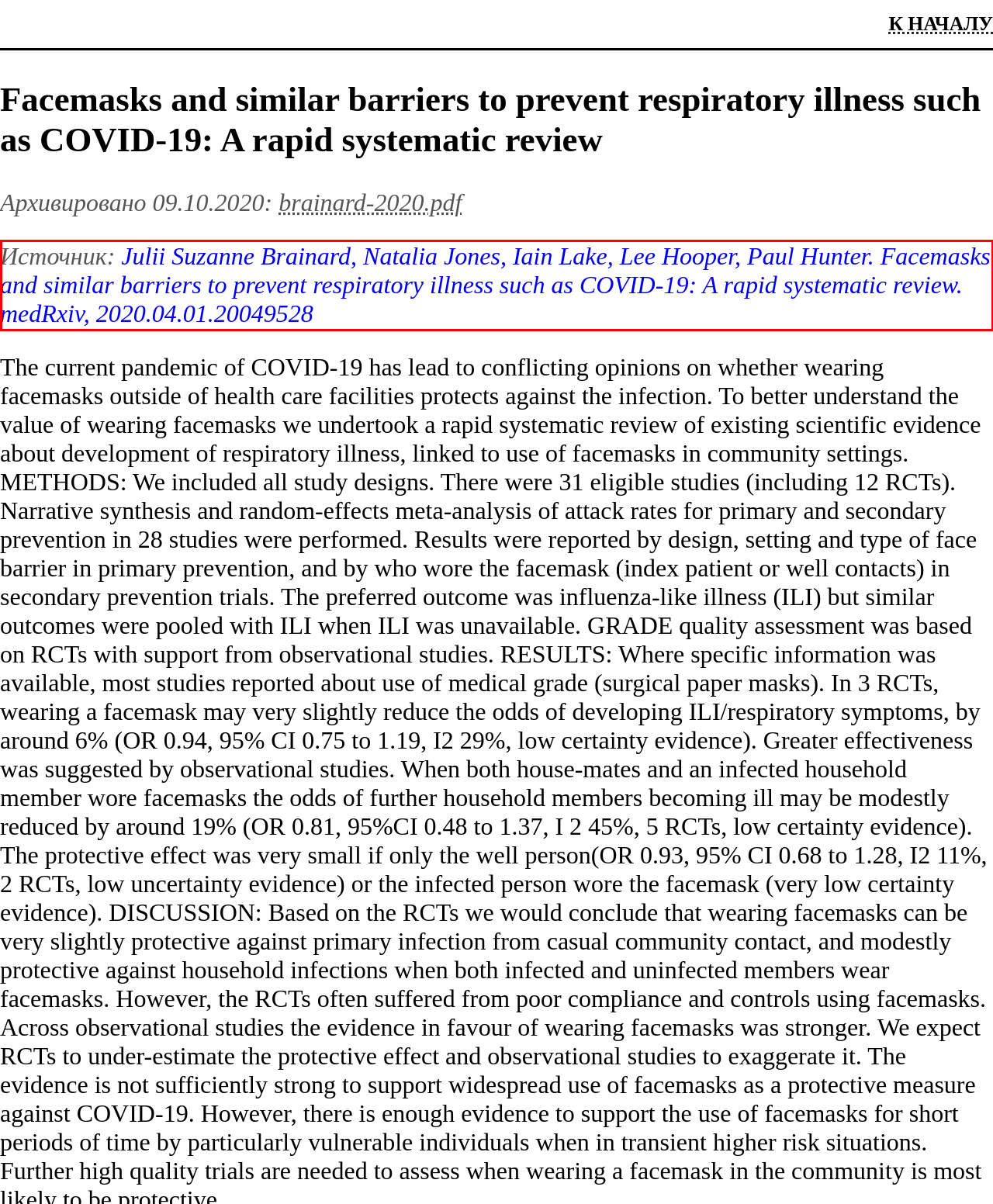The screenshot provided shows a webpage with a red bounding box. Apply OCR to the text within this red bounding box and provide the extracted content.

Источник: Julii Suzanne Brainard, Natalia Jones, Iain Lake, Lee Hooper, Paul Hunter. Facemasks and similar barriers to prevent respiratory illness such as COVID-19: A rapid systematic review. medRxiv, 2020.04.01.20049528